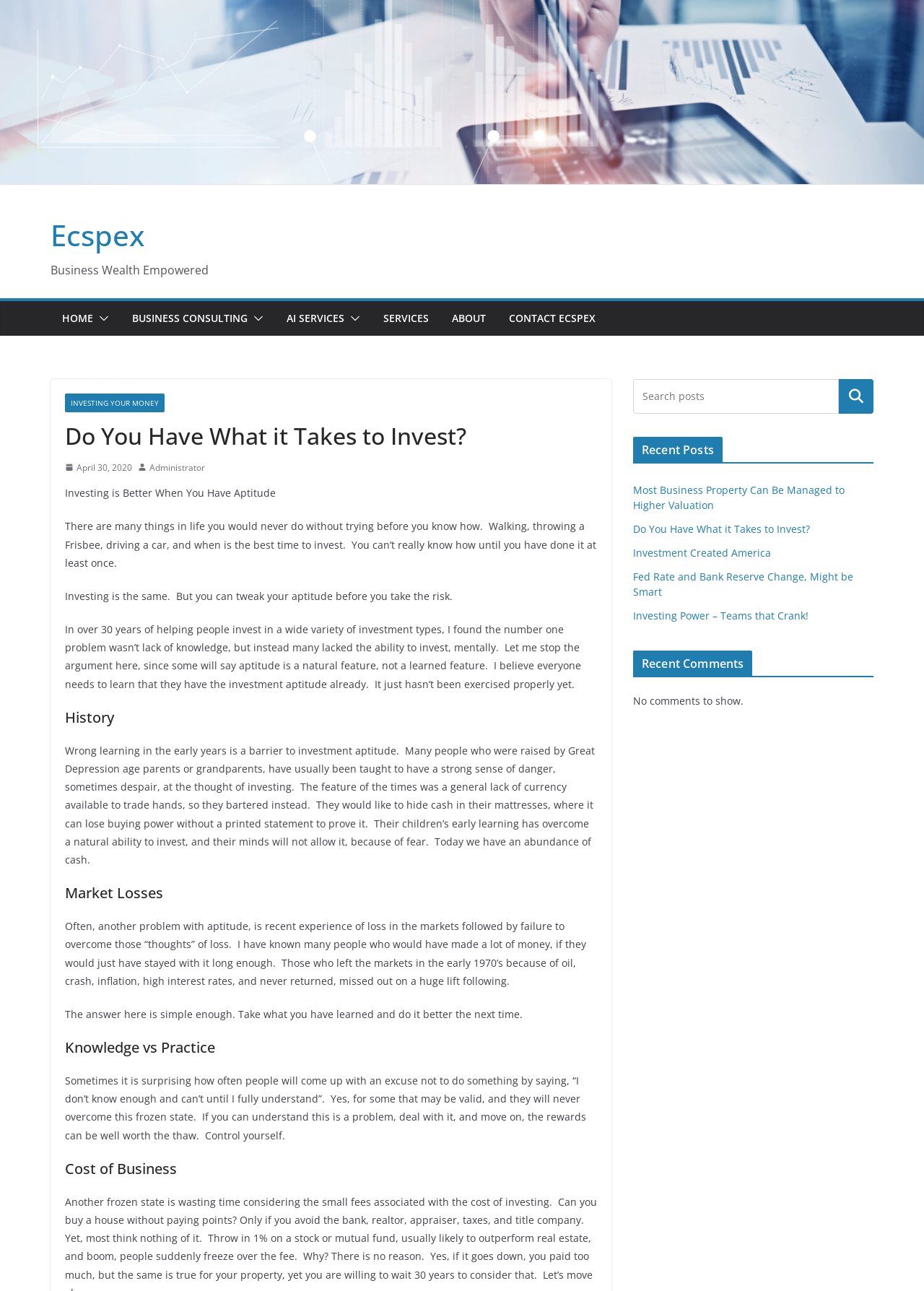How many main navigation links are there?
Please provide a detailed answer to the question.

The main navigation links can be found at the top of the webpage, and they are 'HOME', 'BUSINESS CONSULTING', 'AI SERVICES', 'SERVICES', and 'ABOUT'.